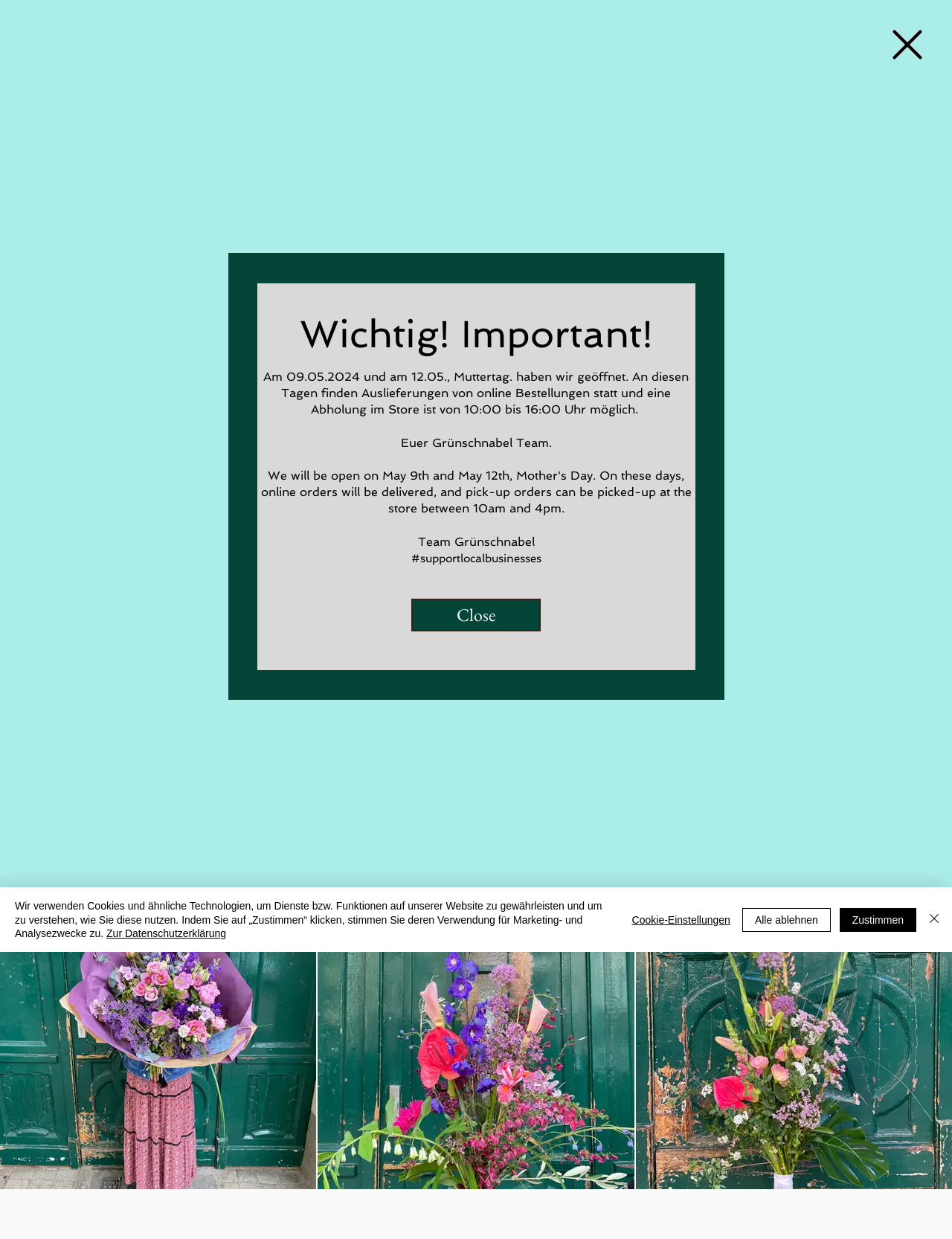What is the theme of the website? Based on the image, give a response in one word or a short phrase.

Flowers and plants